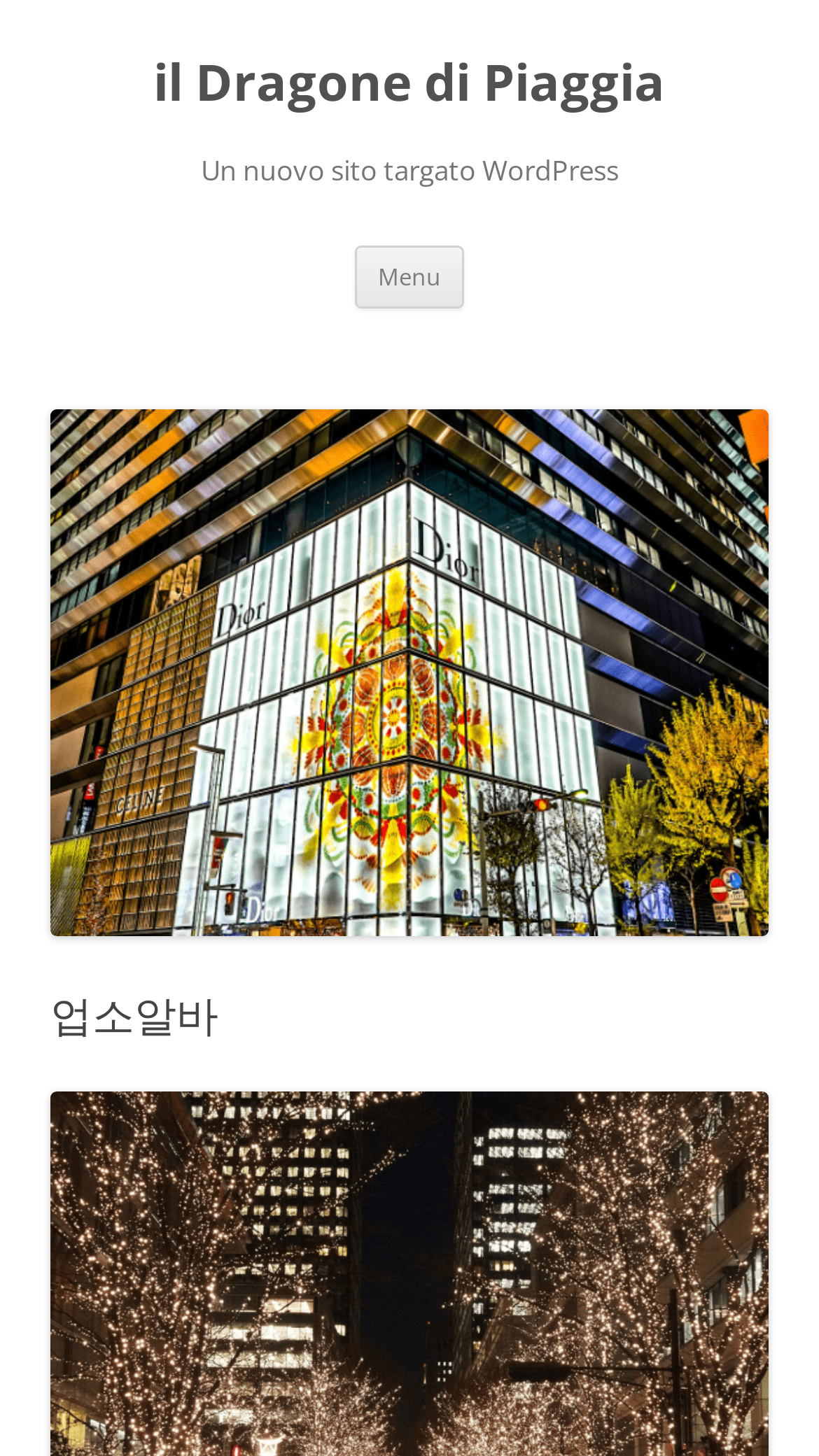Answer with a single word or phrase: 
Is there a header section?

Yes